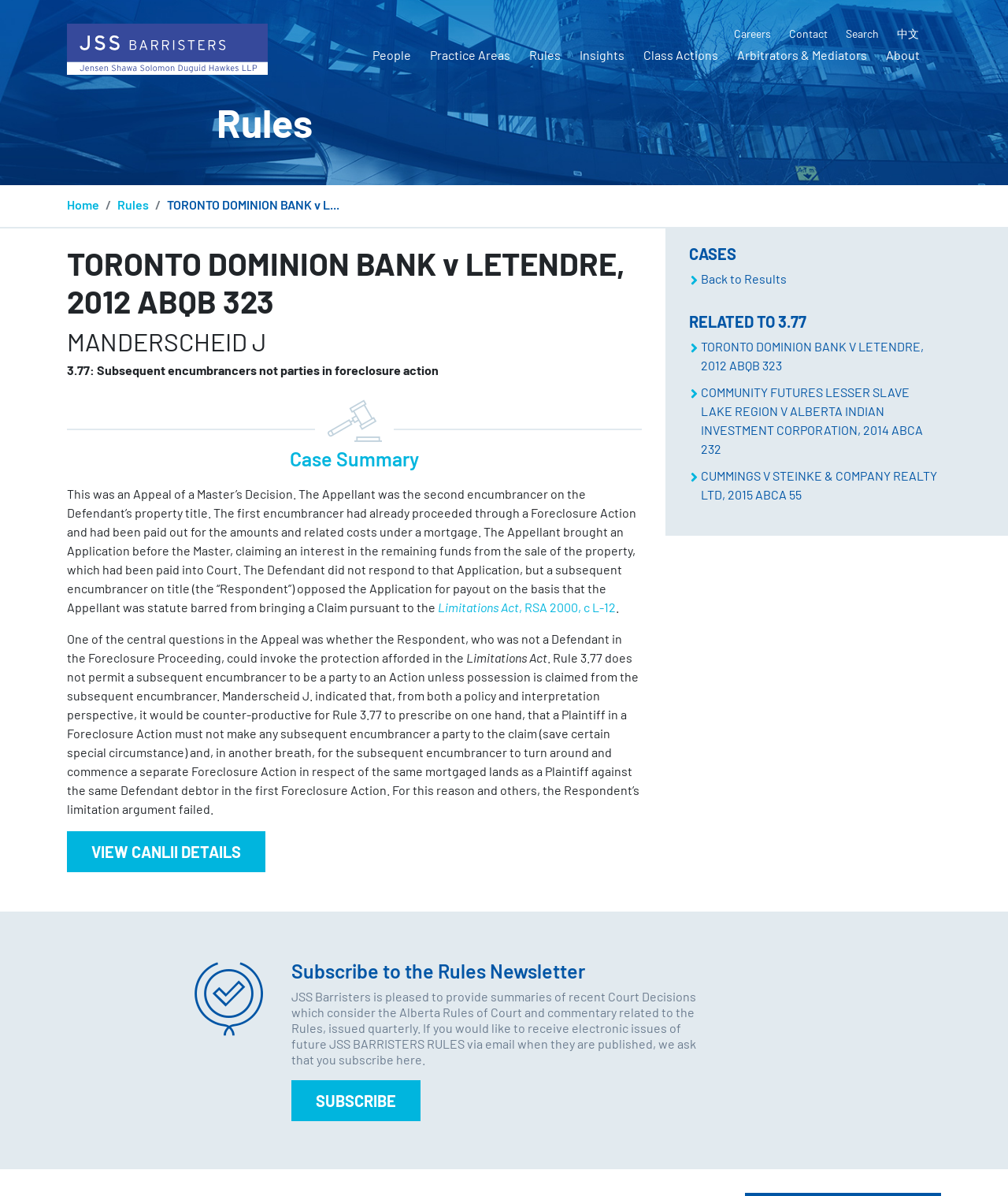What is the topic of the 'Rules Newsletter'?
Using the picture, provide a one-word or short phrase answer.

Alberta Rules of Court